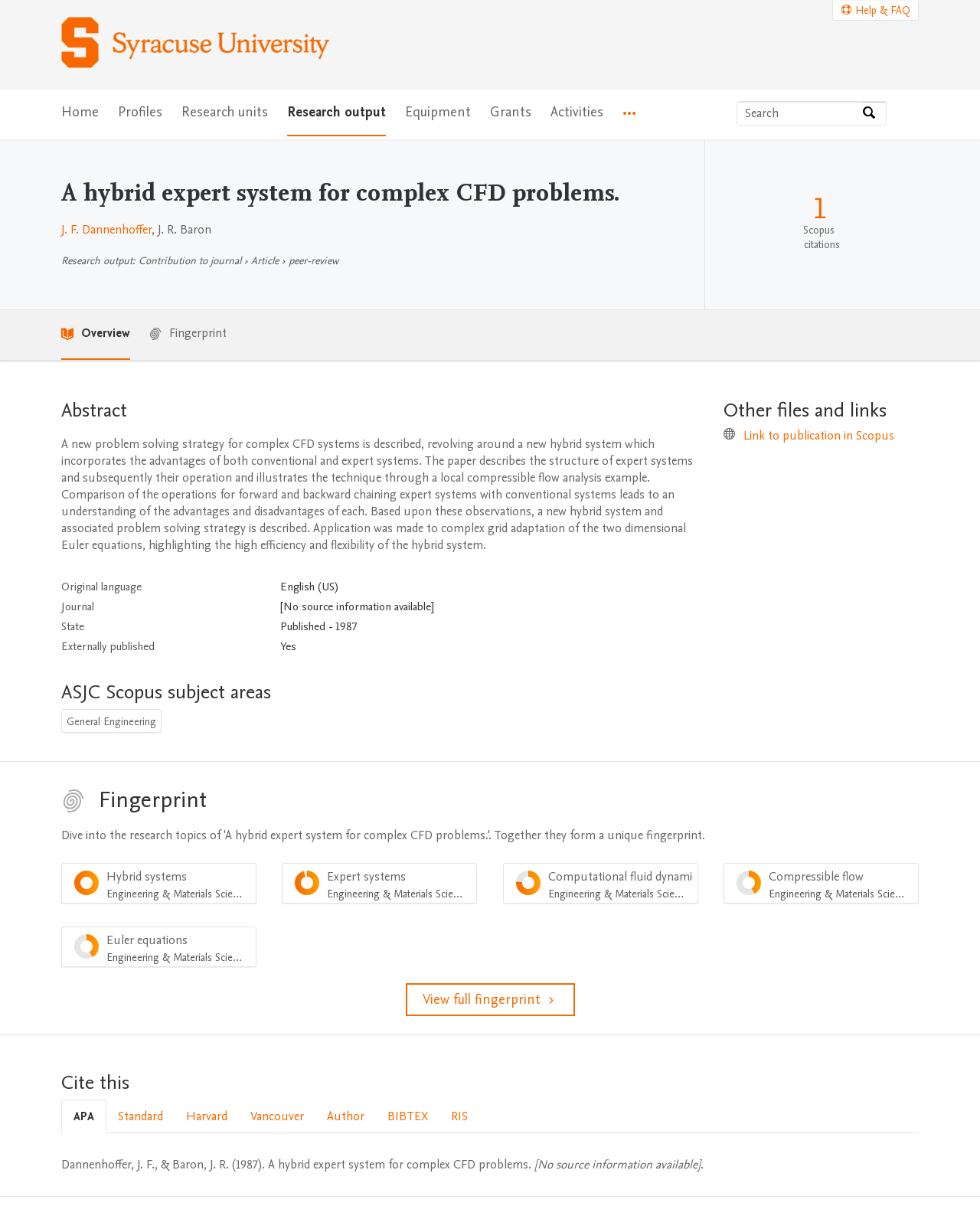Extract the bounding box coordinates of the UI element described: "J. F. Dannenhoffer". Provide the coordinates in the format [left, top, right, bottom] with values ranging from 0 to 1.

[0.062, 0.183, 0.155, 0.197]